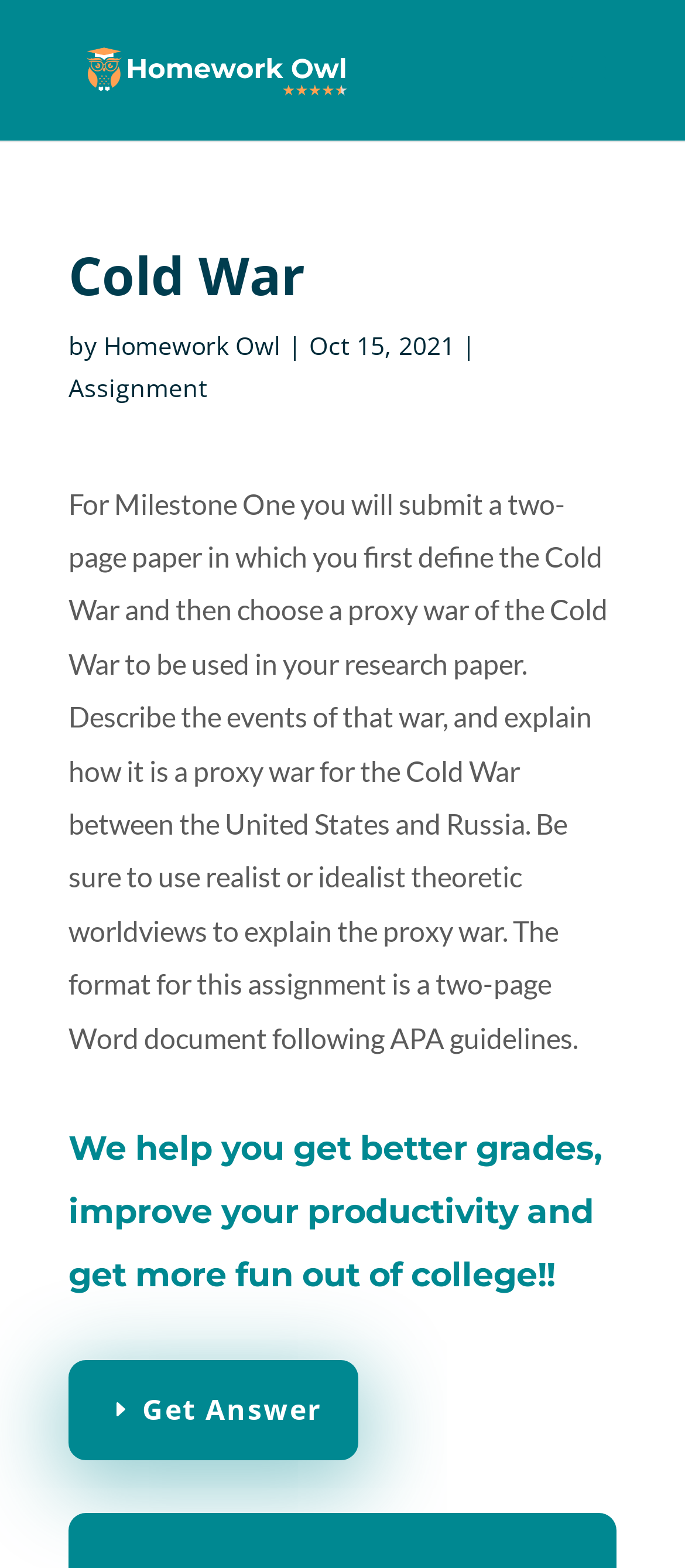Determine the bounding box coordinates for the UI element with the following description: "Assignment". The coordinates should be four float numbers between 0 and 1, represented as [left, top, right, bottom].

[0.1, 0.236, 0.303, 0.258]